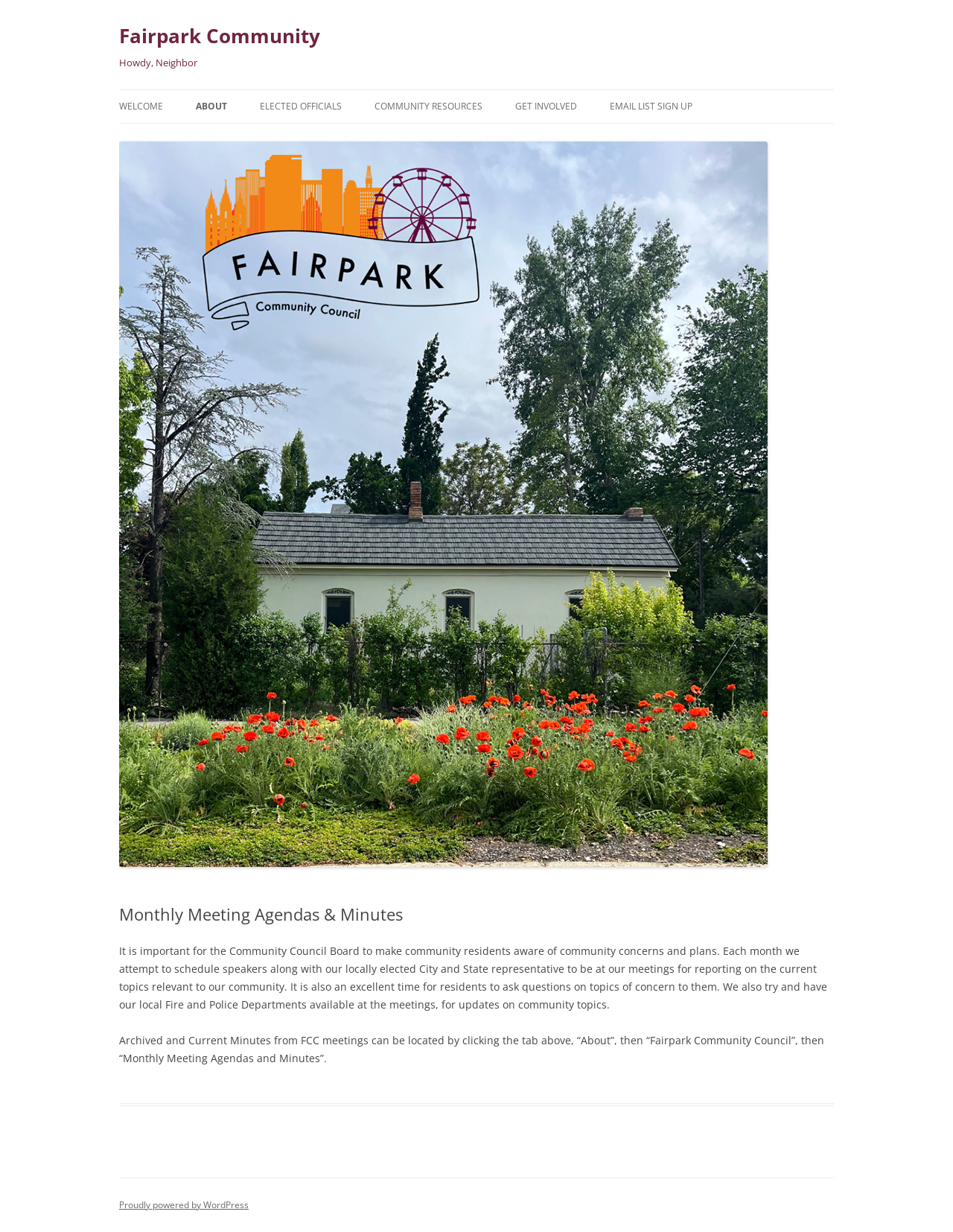Using a single word or phrase, answer the following question: 
What is the 'Monthly Meeting Agendas & Minutes' section for?

To provide meeting agendas and minutes